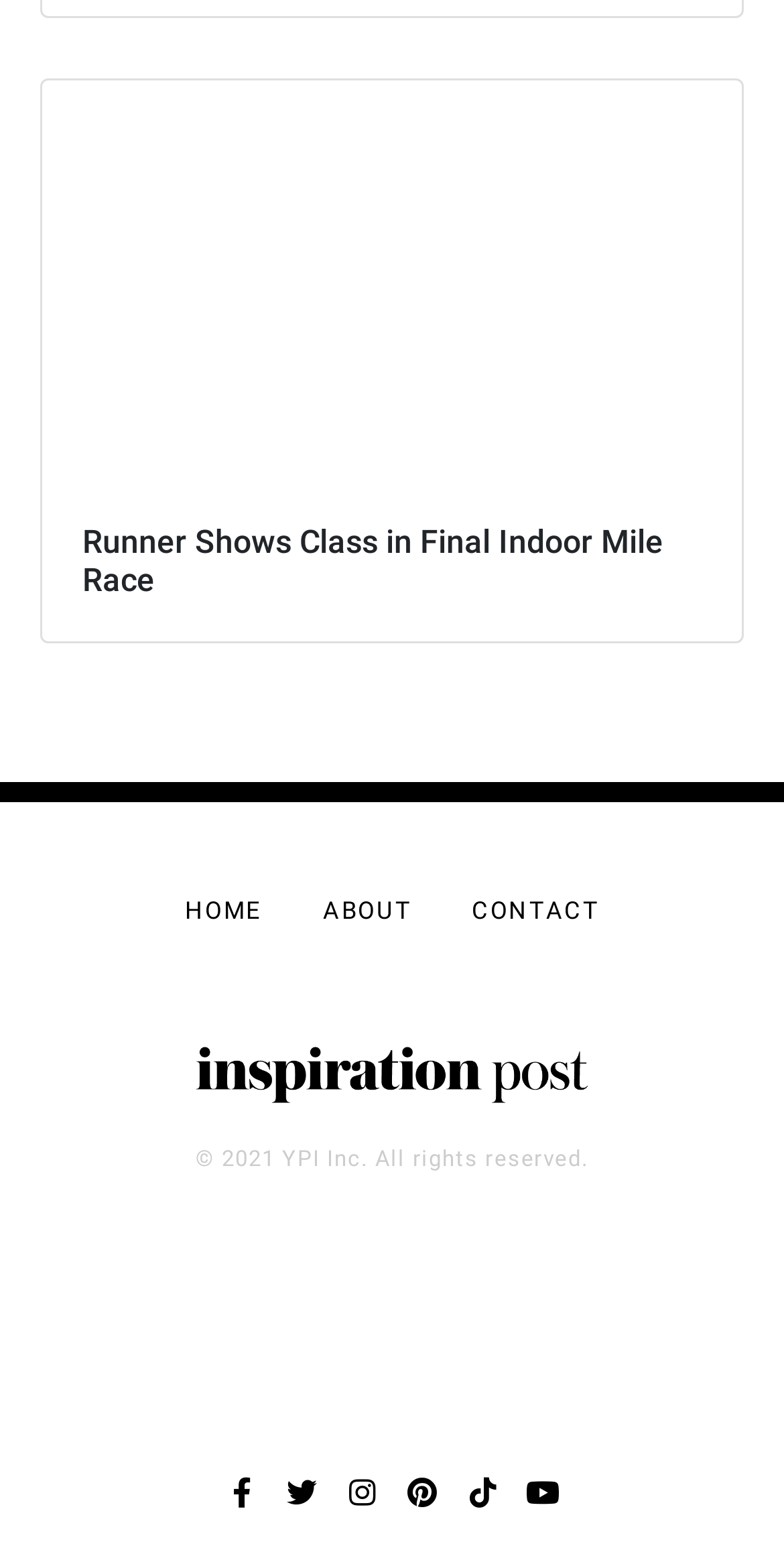Could you specify the bounding box coordinates for the clickable section to complete the following instruction: "Open Agenda"?

None